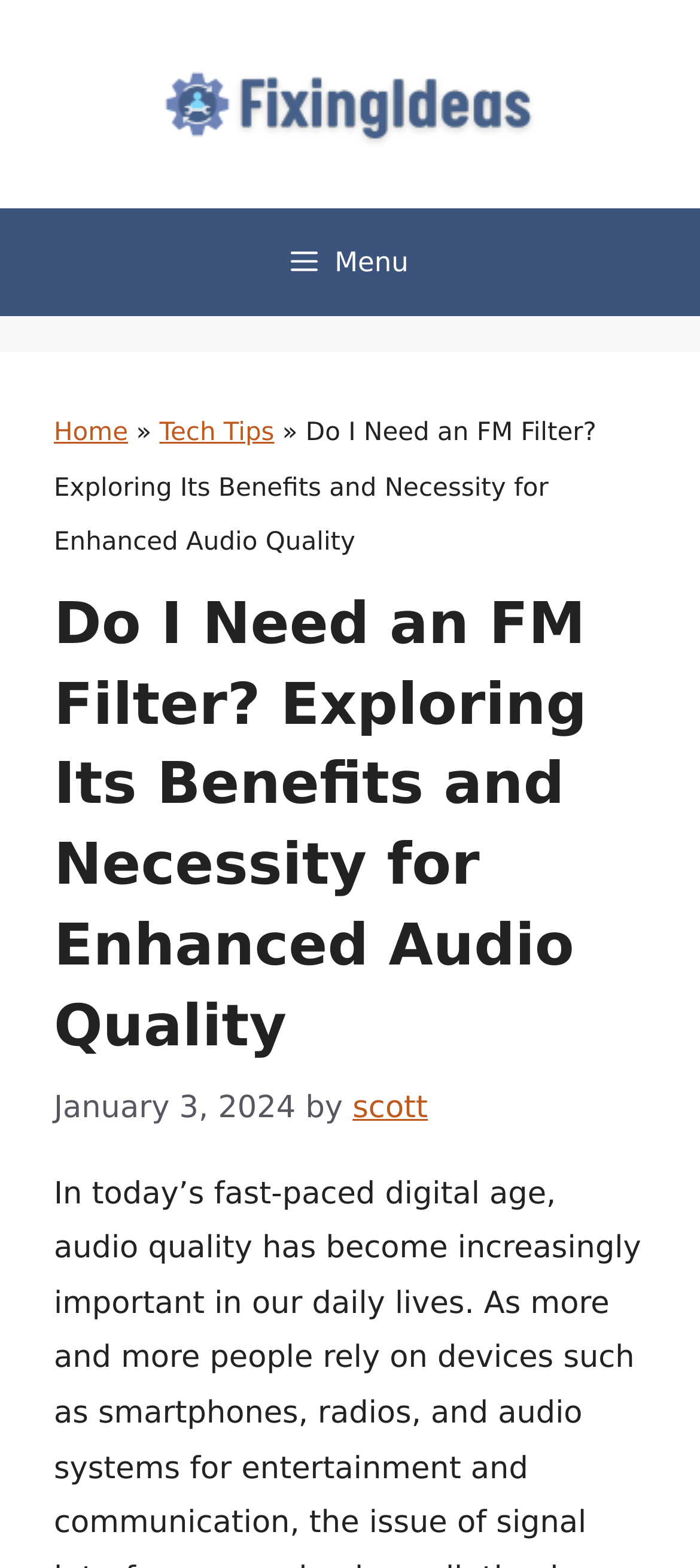From the screenshot, find the bounding box of the UI element matching this description: "Tech Tips". Supply the bounding box coordinates in the form [left, top, right, bottom], each a float between 0 and 1.

[0.228, 0.267, 0.392, 0.285]